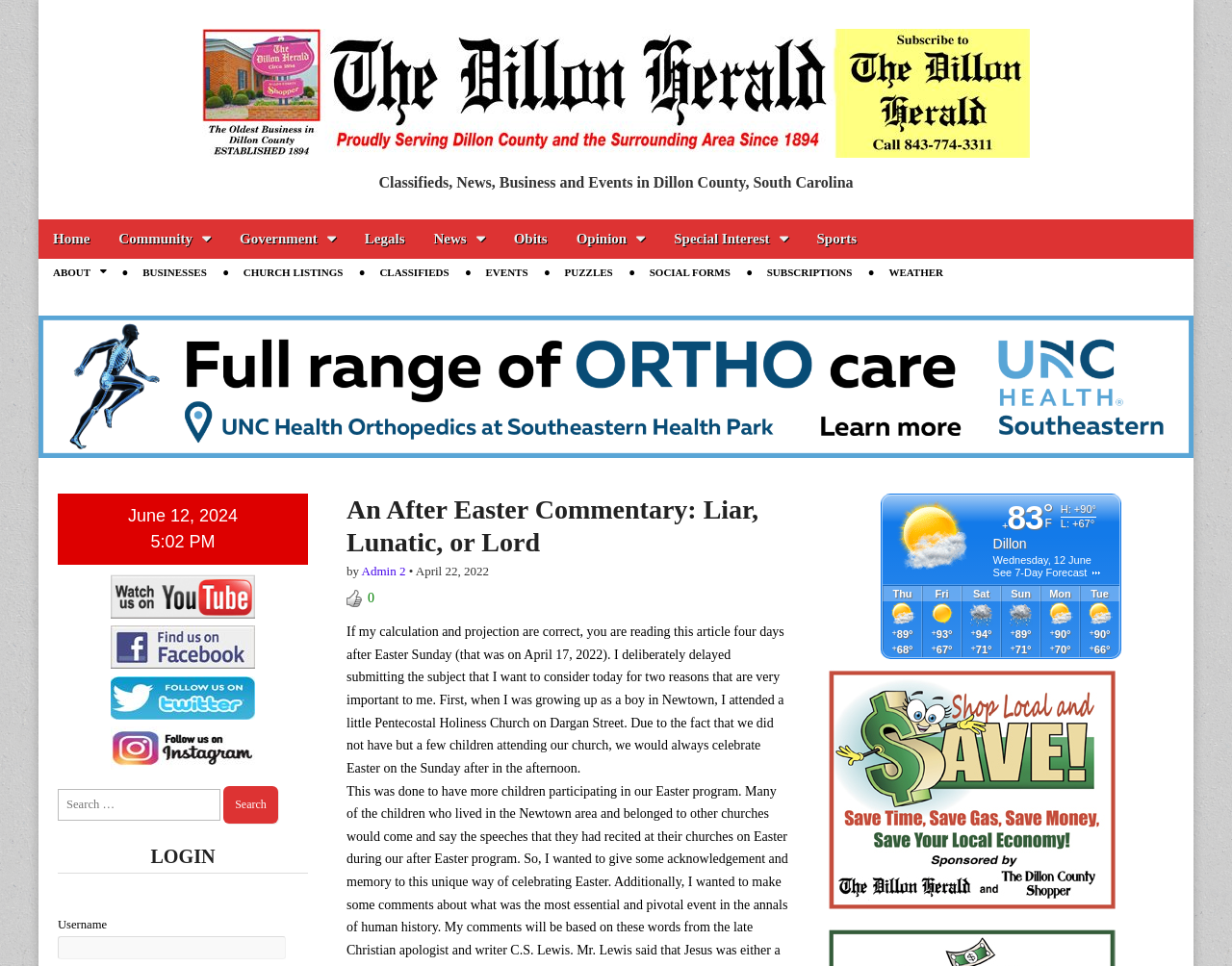Please identify the bounding box coordinates of the clickable region that I should interact with to perform the following instruction: "Login to the website". The coordinates should be expressed as four float numbers between 0 and 1, i.e., [left, top, right, bottom].

[0.047, 0.874, 0.25, 0.904]